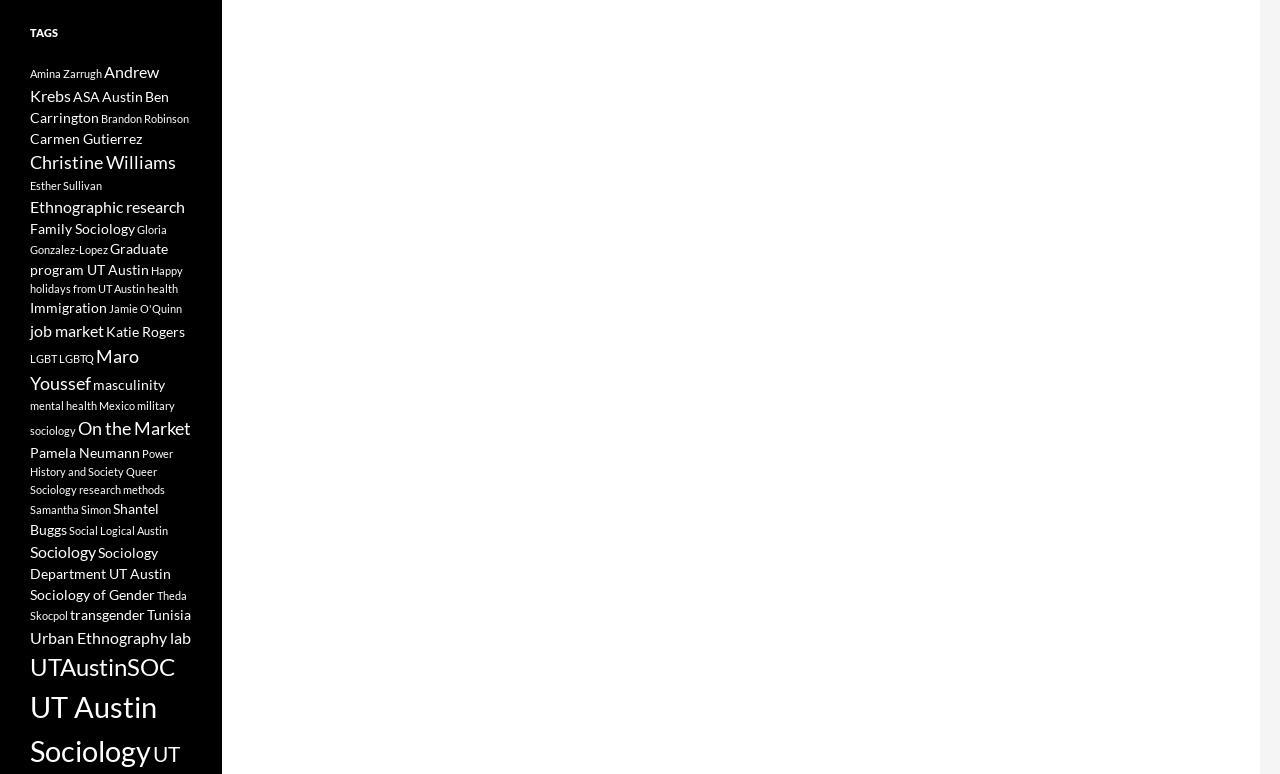Please predict the bounding box coordinates of the element's region where a click is necessary to complete the following instruction: "Check out On the Market". The coordinates should be represented by four float numbers between 0 and 1, i.e., [left, top, right, bottom].

[0.061, 0.539, 0.149, 0.568]